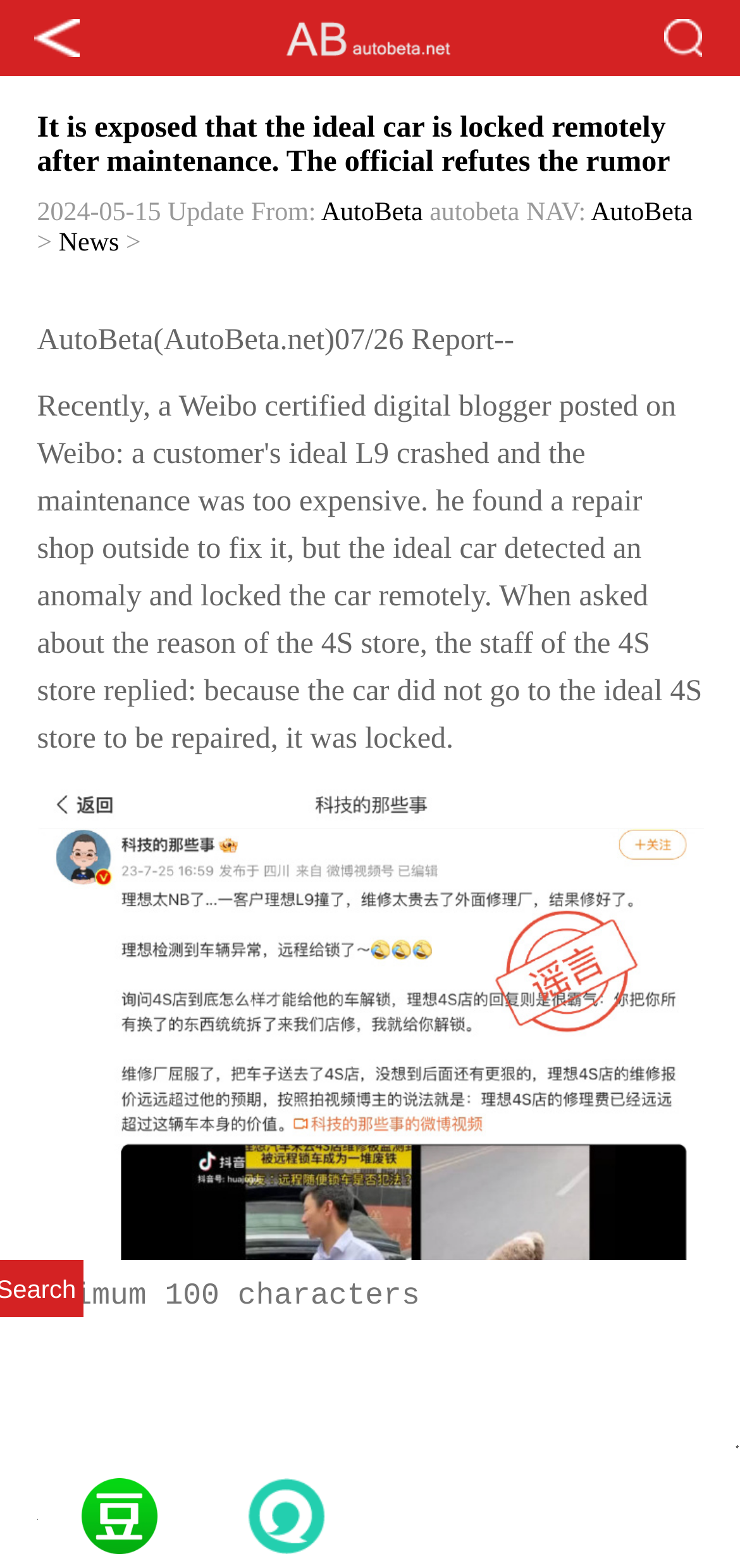Please provide a comprehensive answer to the question based on the screenshot: How many social media links are there?

There are five social media links at the bottom of the webpage, which are Weibo, Tencent, Renren, QQZone, and Douban.